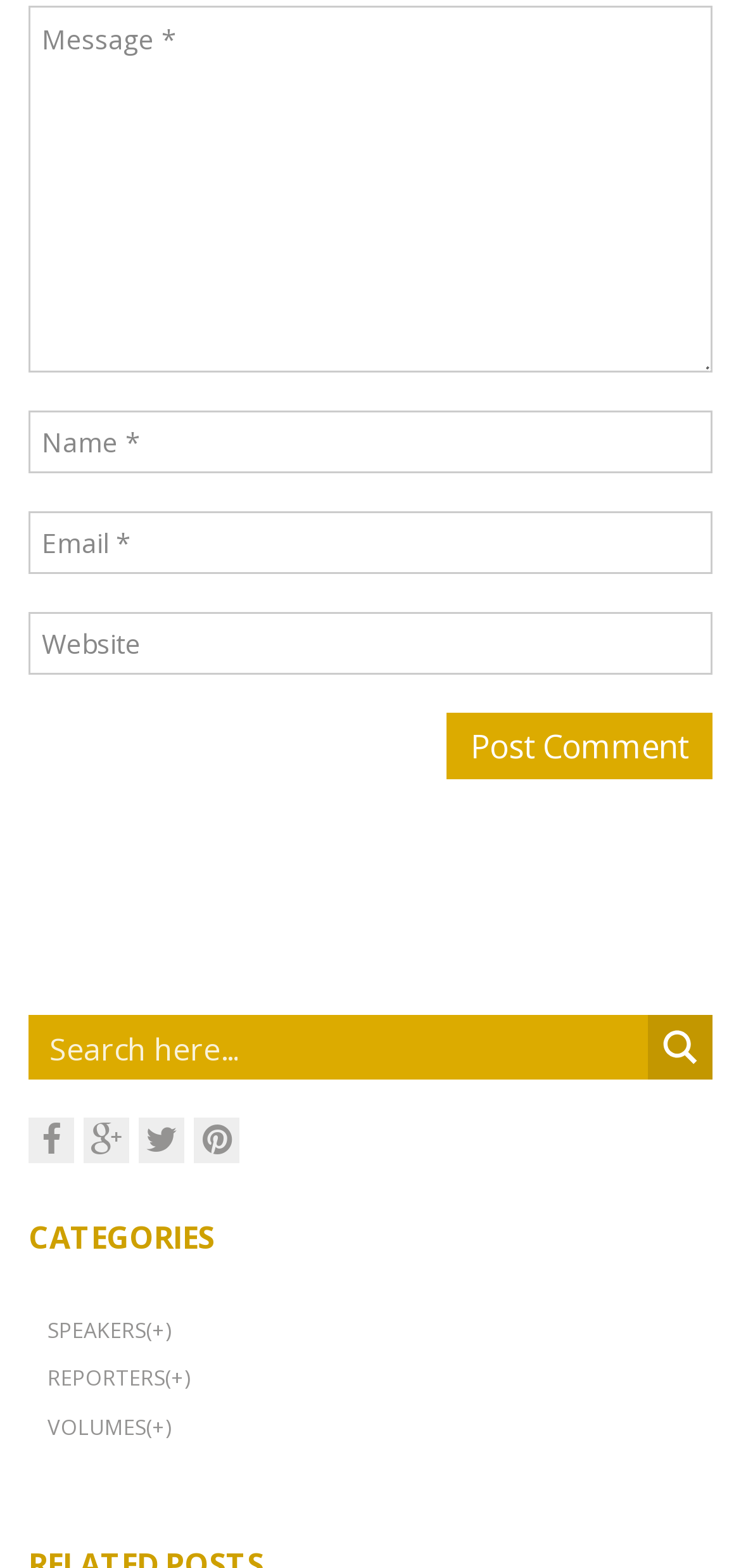Predict the bounding box for the UI component with the following description: "input value="Website" name="url" value="Website"".

[0.038, 0.39, 0.962, 0.43]